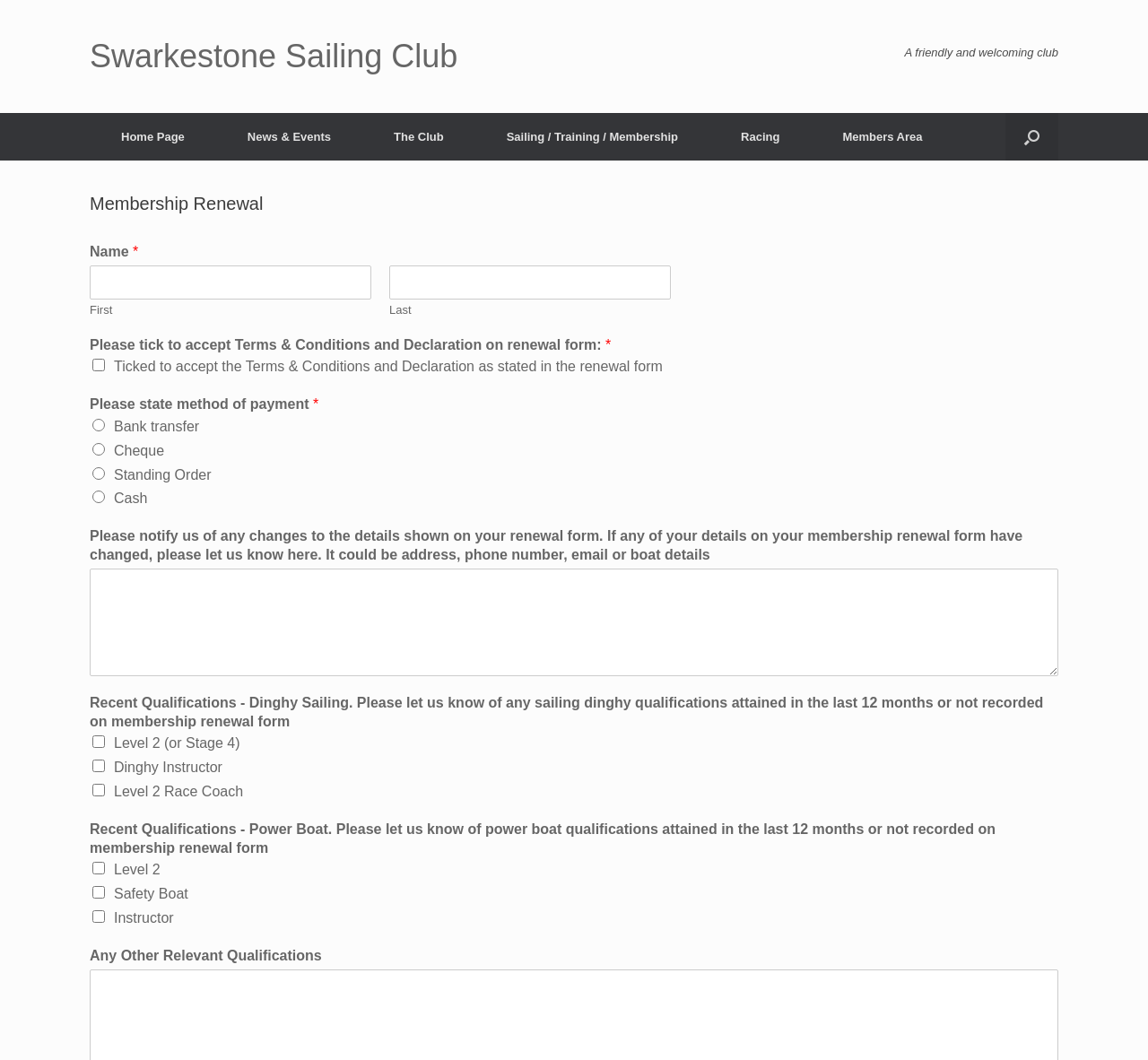Kindly respond to the following question with a single word or a brief phrase: 
What is the name of the sailing club?

Swarkestone Sailing Club